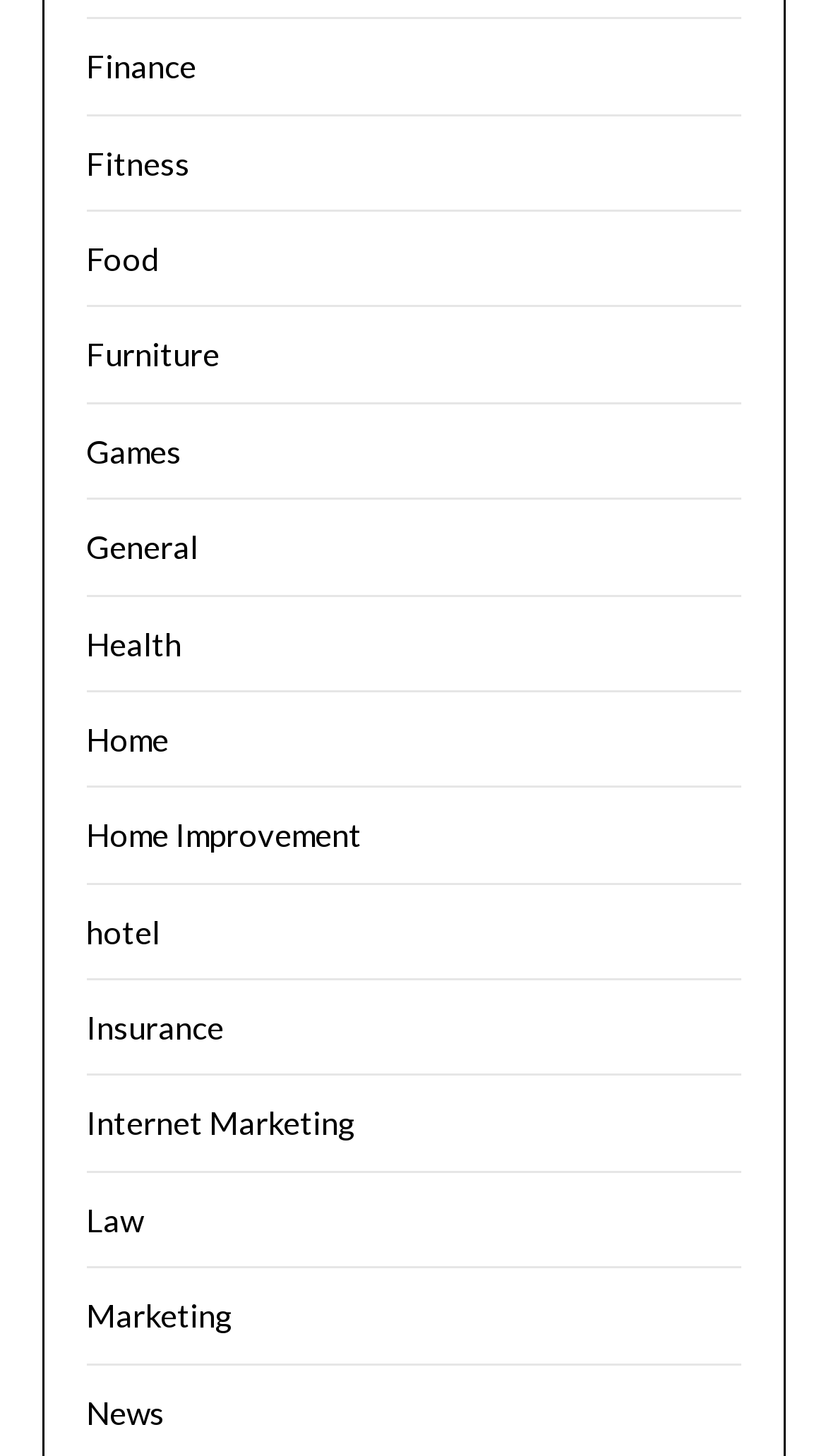Can you specify the bounding box coordinates of the area that needs to be clicked to fulfill the following instruction: "Click on Finance"?

[0.104, 0.032, 0.237, 0.059]